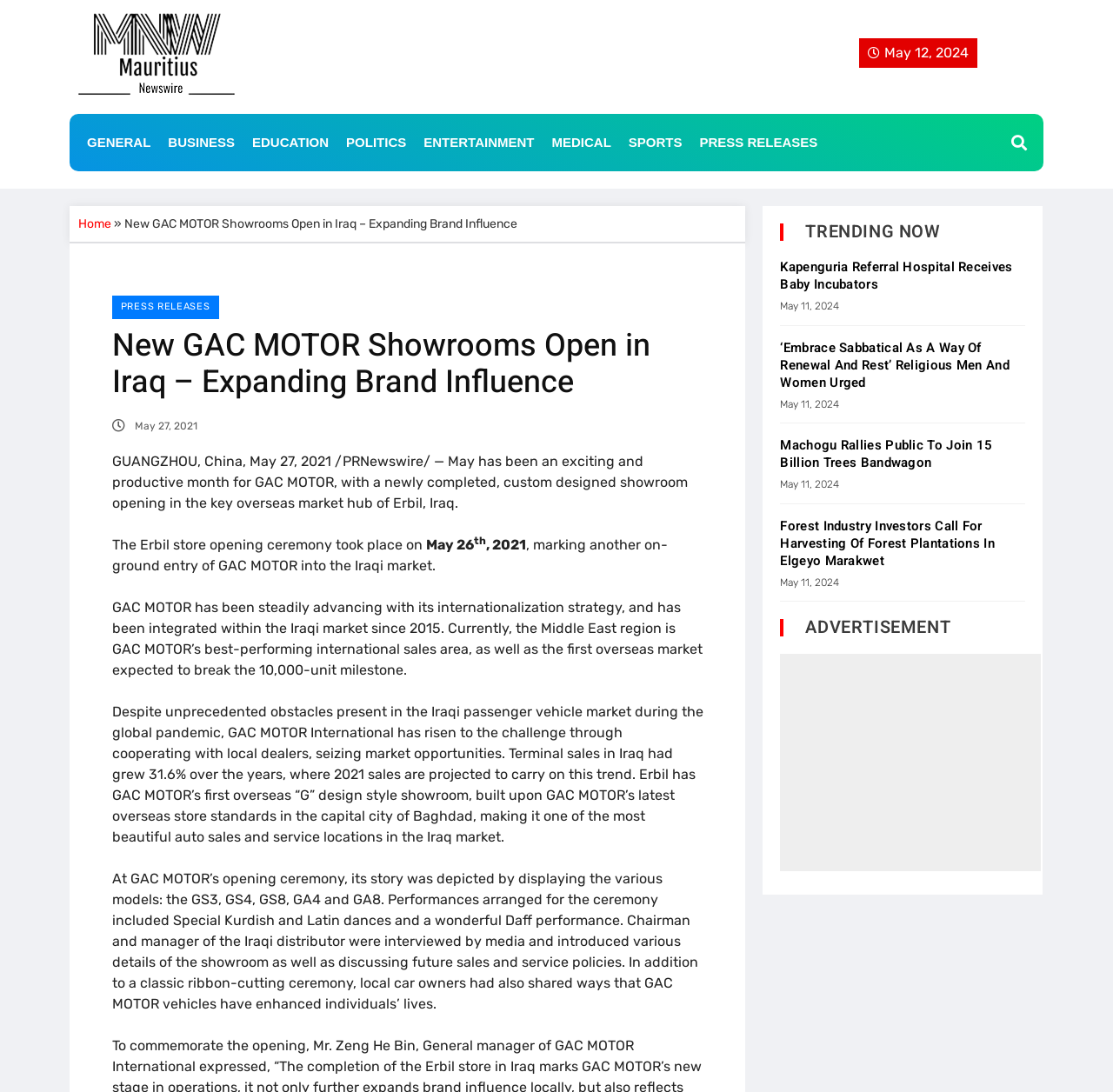What is the theme of the TRENDING NOW section?
Please provide a detailed and thorough answer to the question.

I found the answer by looking at the content of the TRENDING NOW section, which appears to be a collection of news articles with headings and dates.